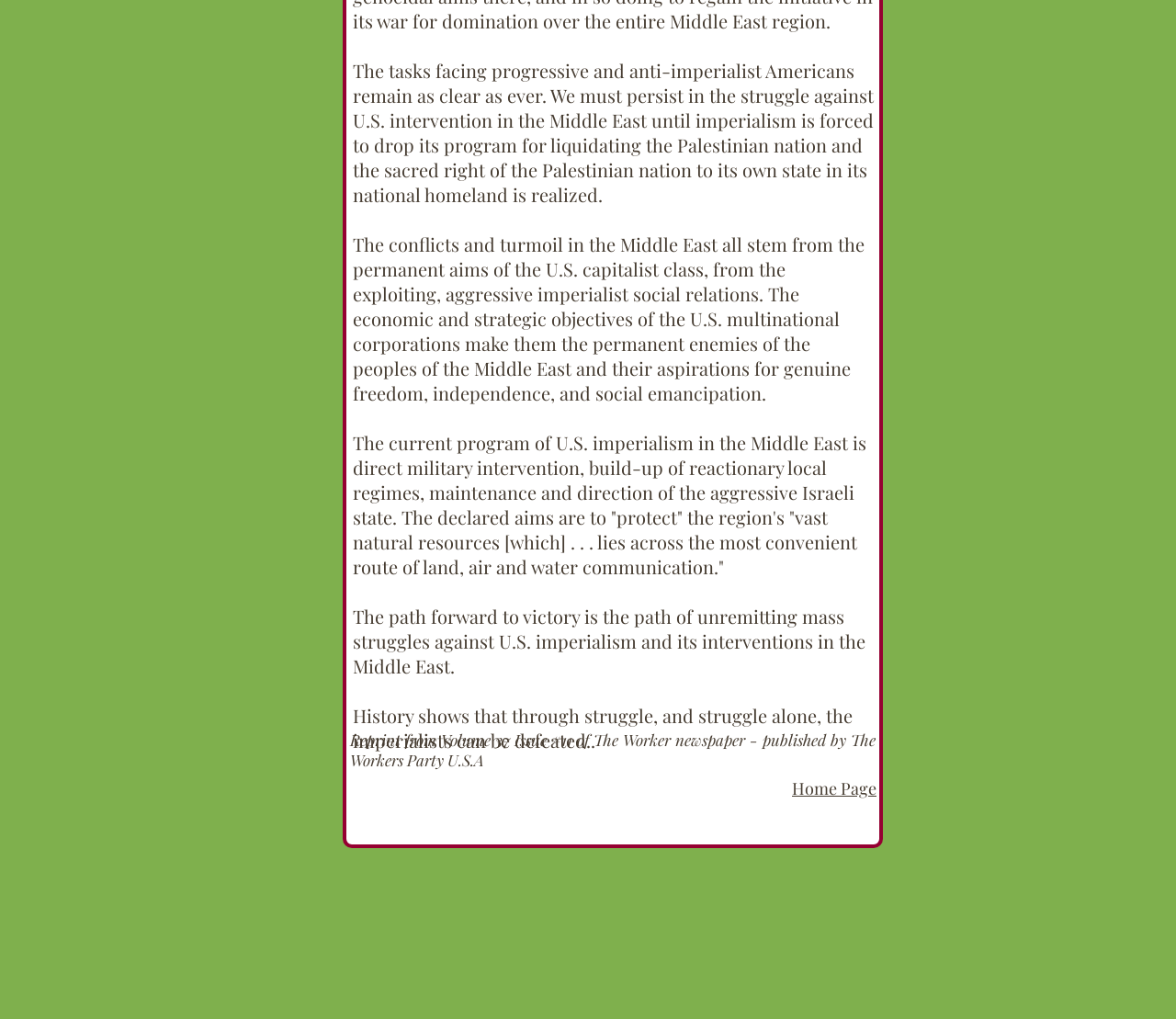What is the path to victory against imperialism?
Can you offer a detailed and complete answer to this question?

The article suggests that the path forward to victory is the path of unremitting mass struggles against US imperialism and its interventions in the Middle East, implying that collective action and resistance are necessary to defeat imperialism.